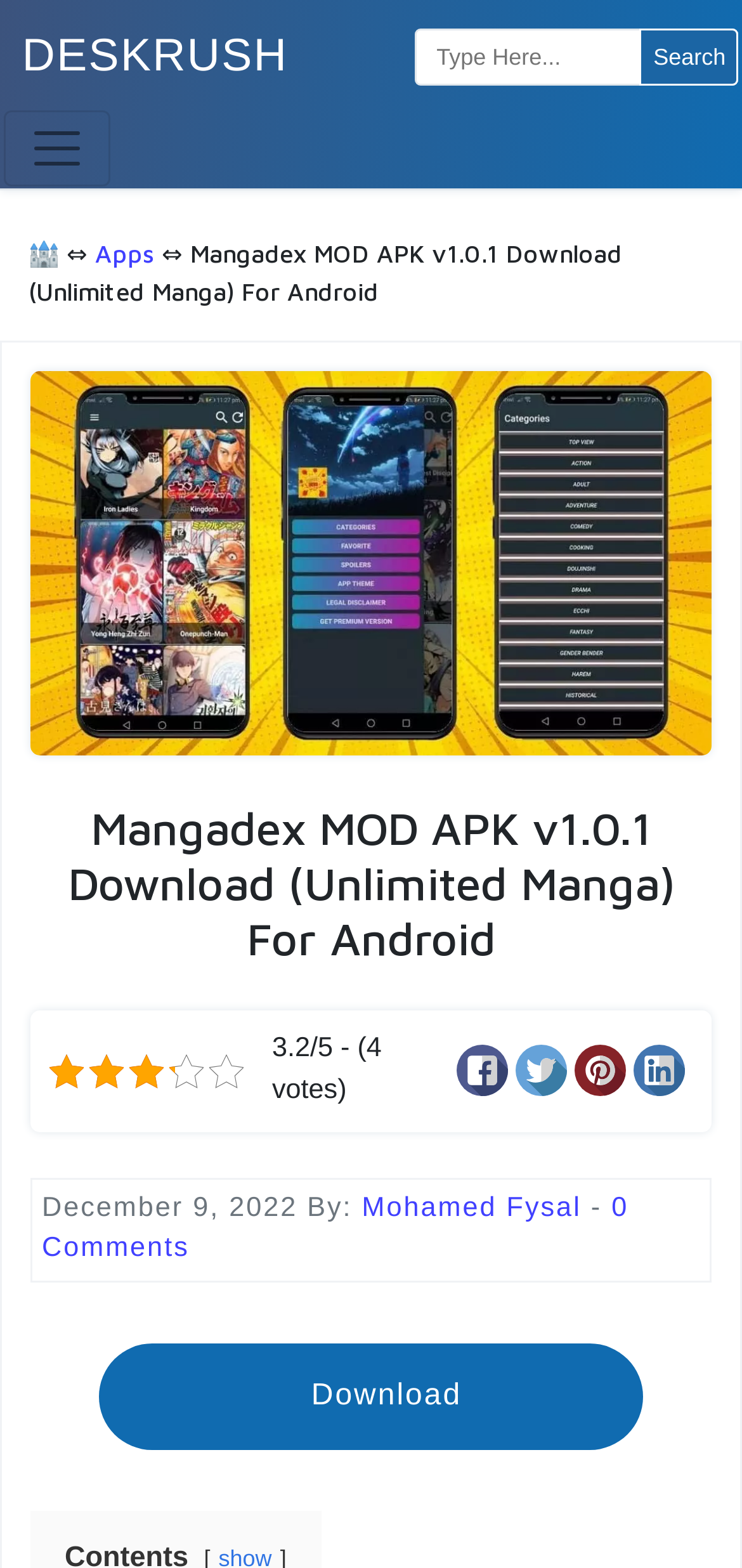Use the details in the image to answer the question thoroughly: 
What is the rating of the APK?

The rating of the APK can be found in the StaticText element which says '3.2/5 - (4 votes)'.